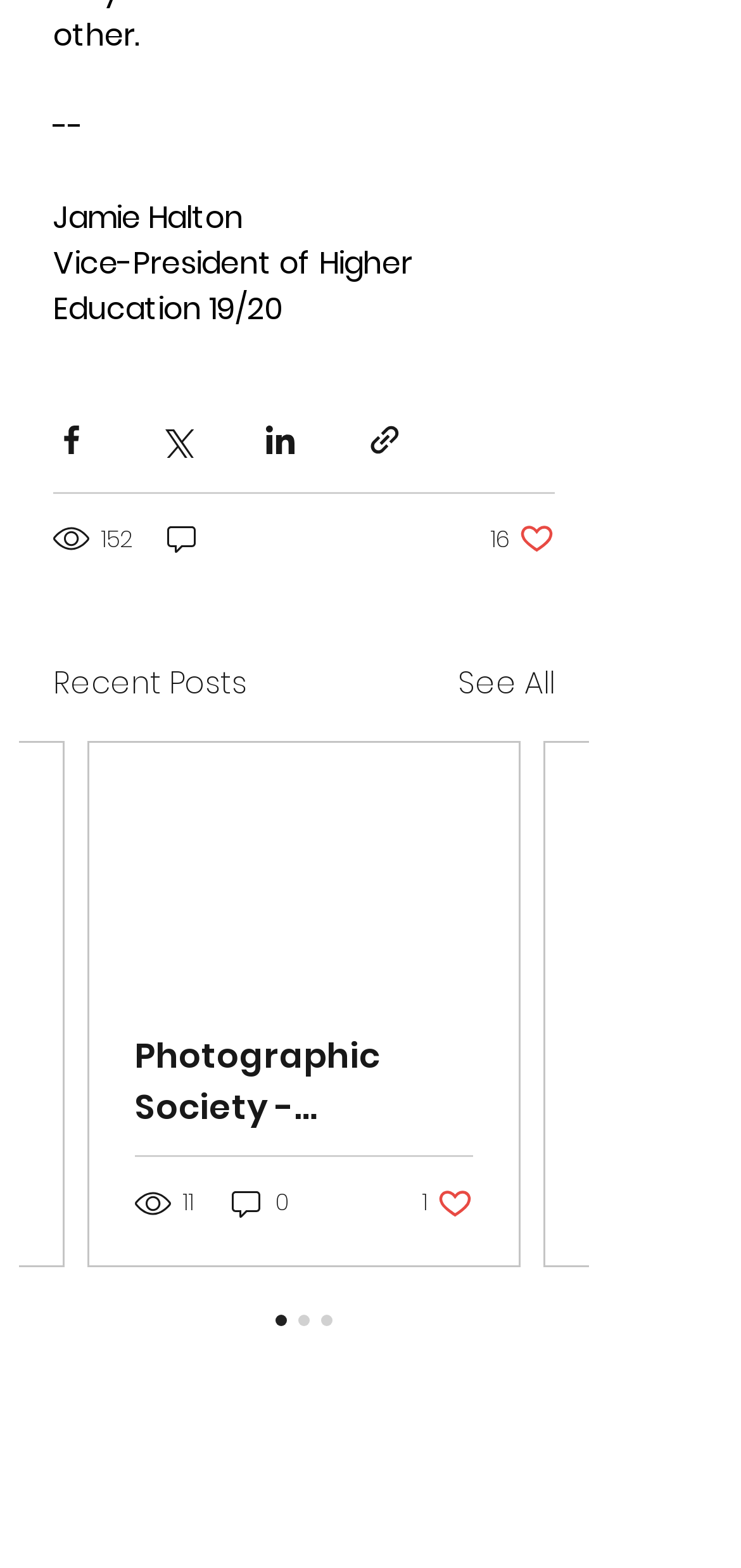Kindly provide the bounding box coordinates of the section you need to click on to fulfill the given instruction: "See all posts".

[0.618, 0.422, 0.749, 0.451]